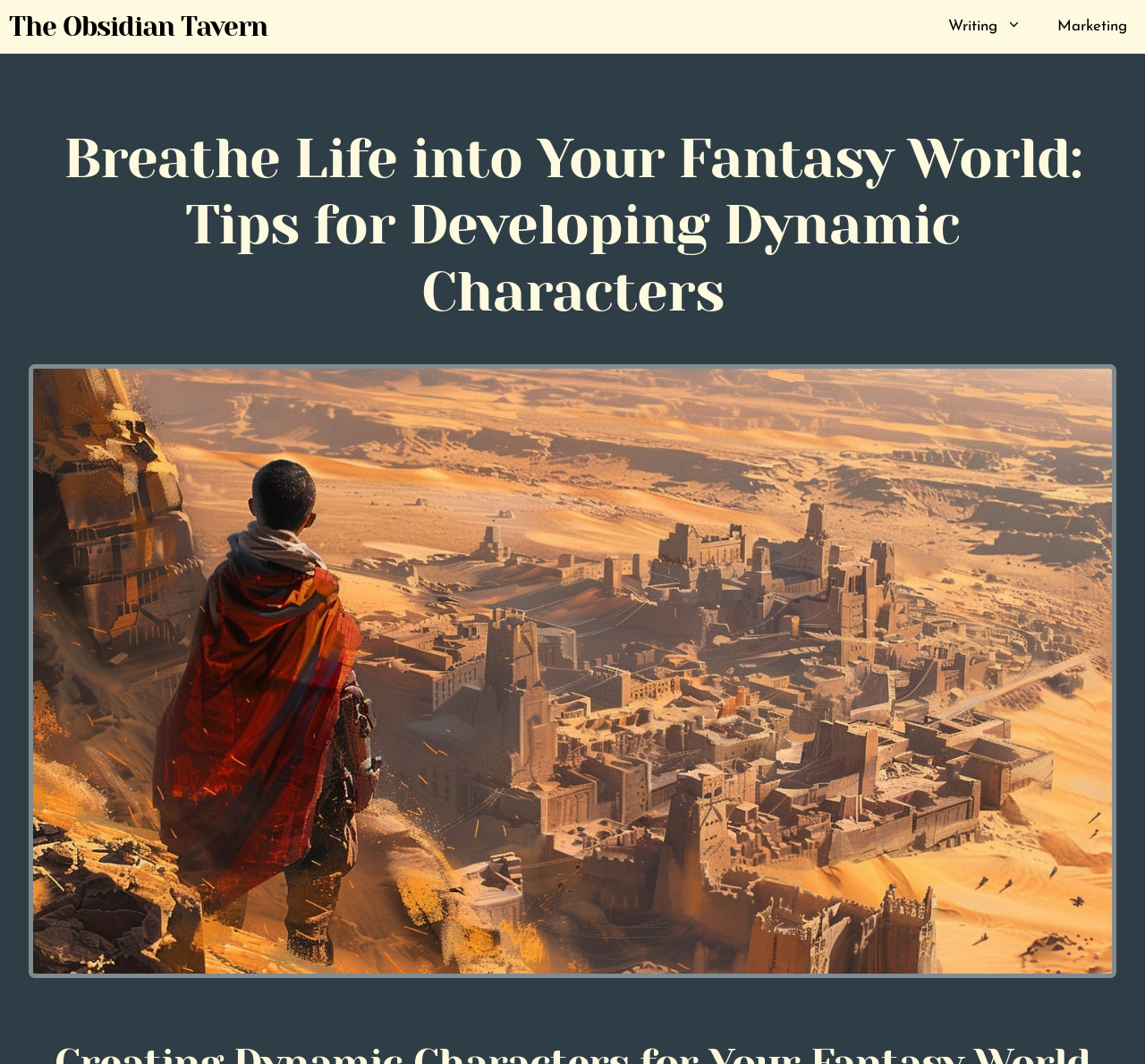Respond to the question below with a single word or phrase: What is the category of the link 'Magic Systems'?

Fantasy Writing